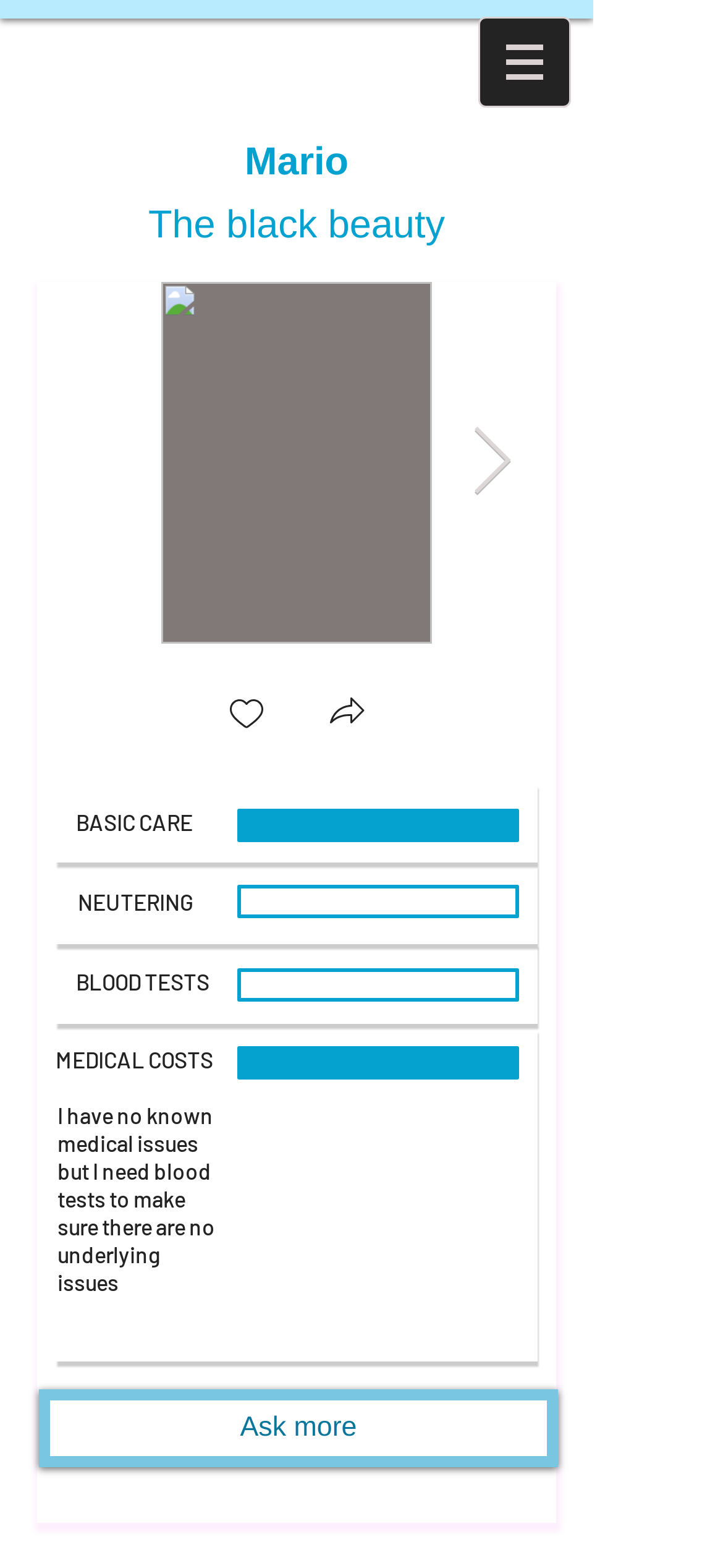Locate the bounding box coordinates of the UI element described by: "Ask more". Provide the coordinates as four float numbers between 0 and 1, formatted as [left, top, right, bottom].

[0.054, 0.886, 0.772, 0.936]